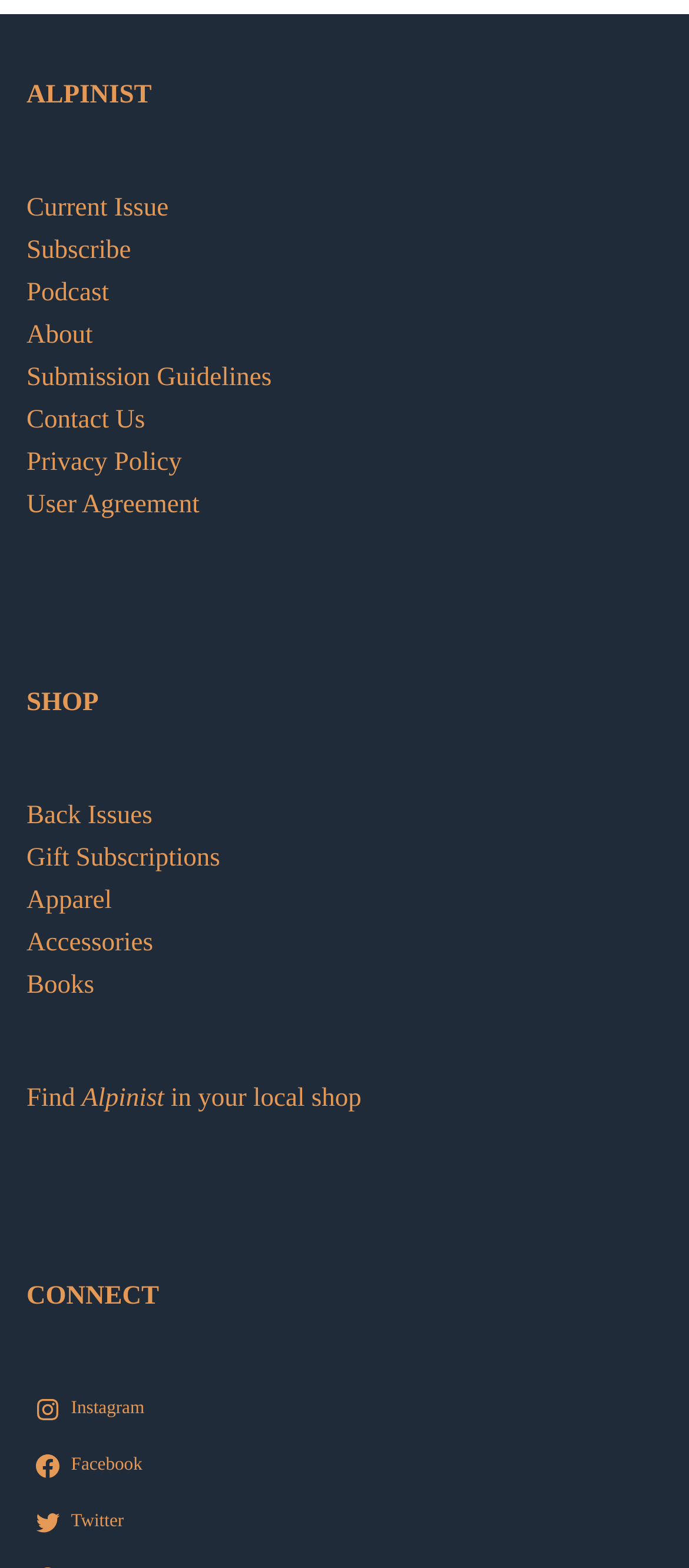How many social media platforms are listed in the 'CONNECT' section?
Using the visual information from the image, give a one-word or short-phrase answer.

3